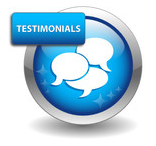Please give a one-word or short phrase response to the following question: 
What is the color of the button?

blue